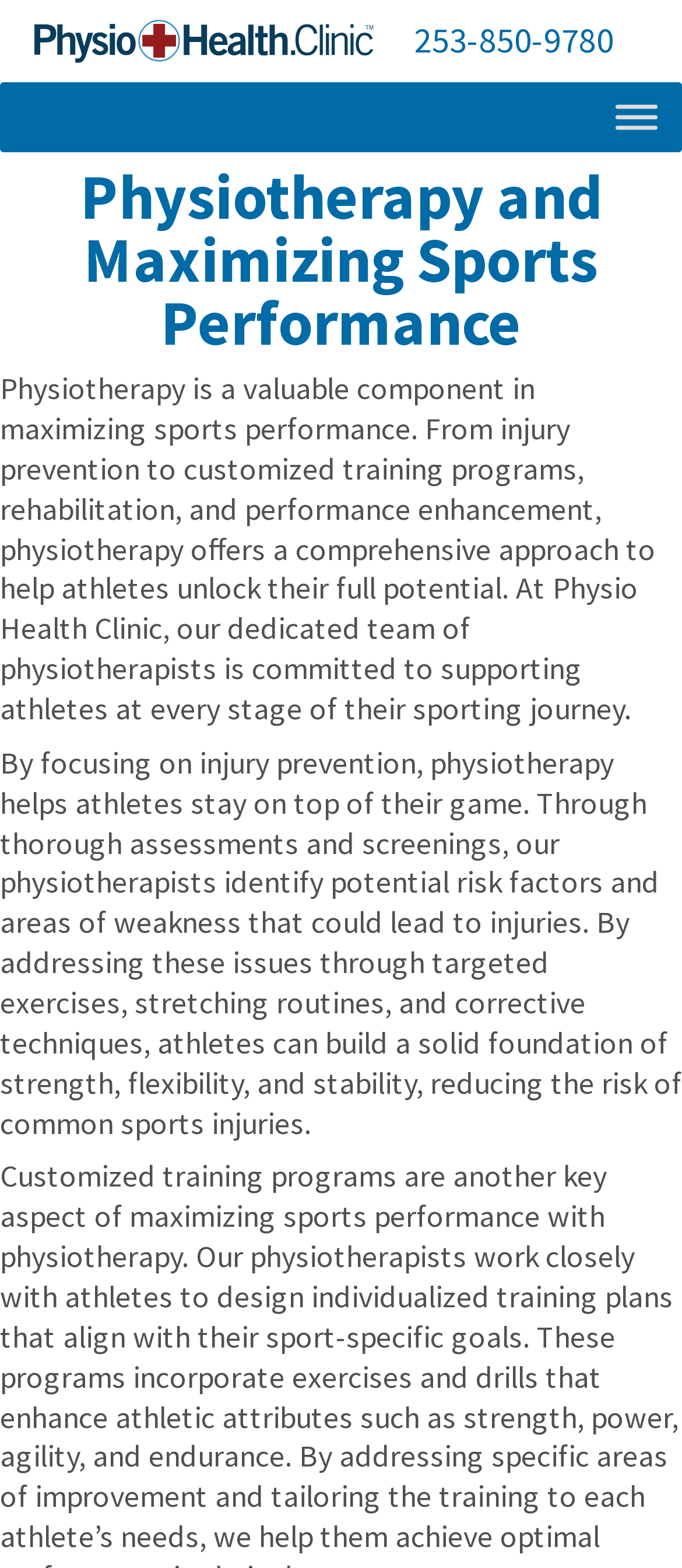Kindly respond to the following question with a single word or a brief phrase: 
How do physiotherapists identify potential risk factors for injuries?

Through thorough assessments and screenings